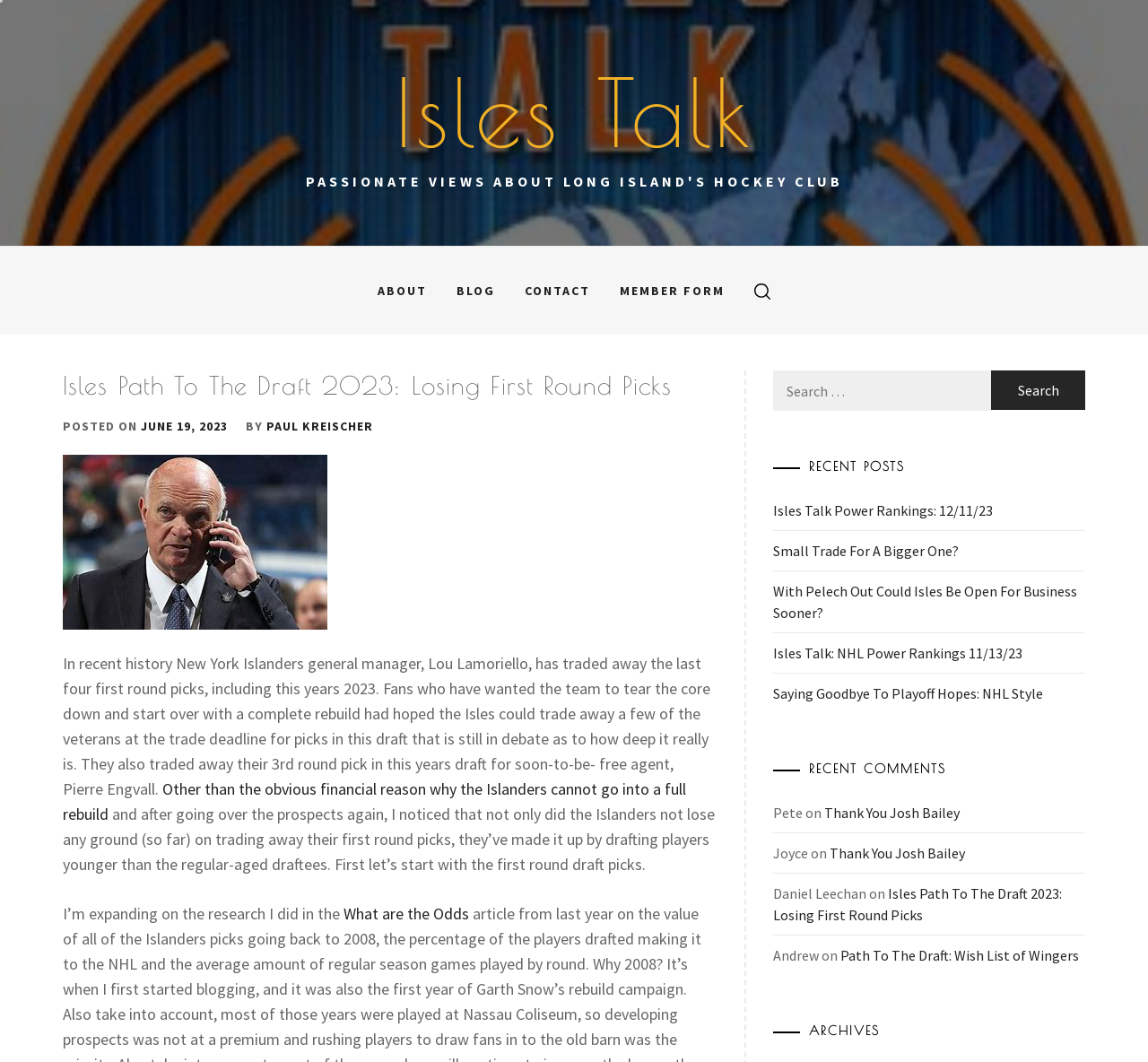What is the name of the general manager mentioned in the article?
Using the image as a reference, answer with just one word or a short phrase.

Lou Lamoriello